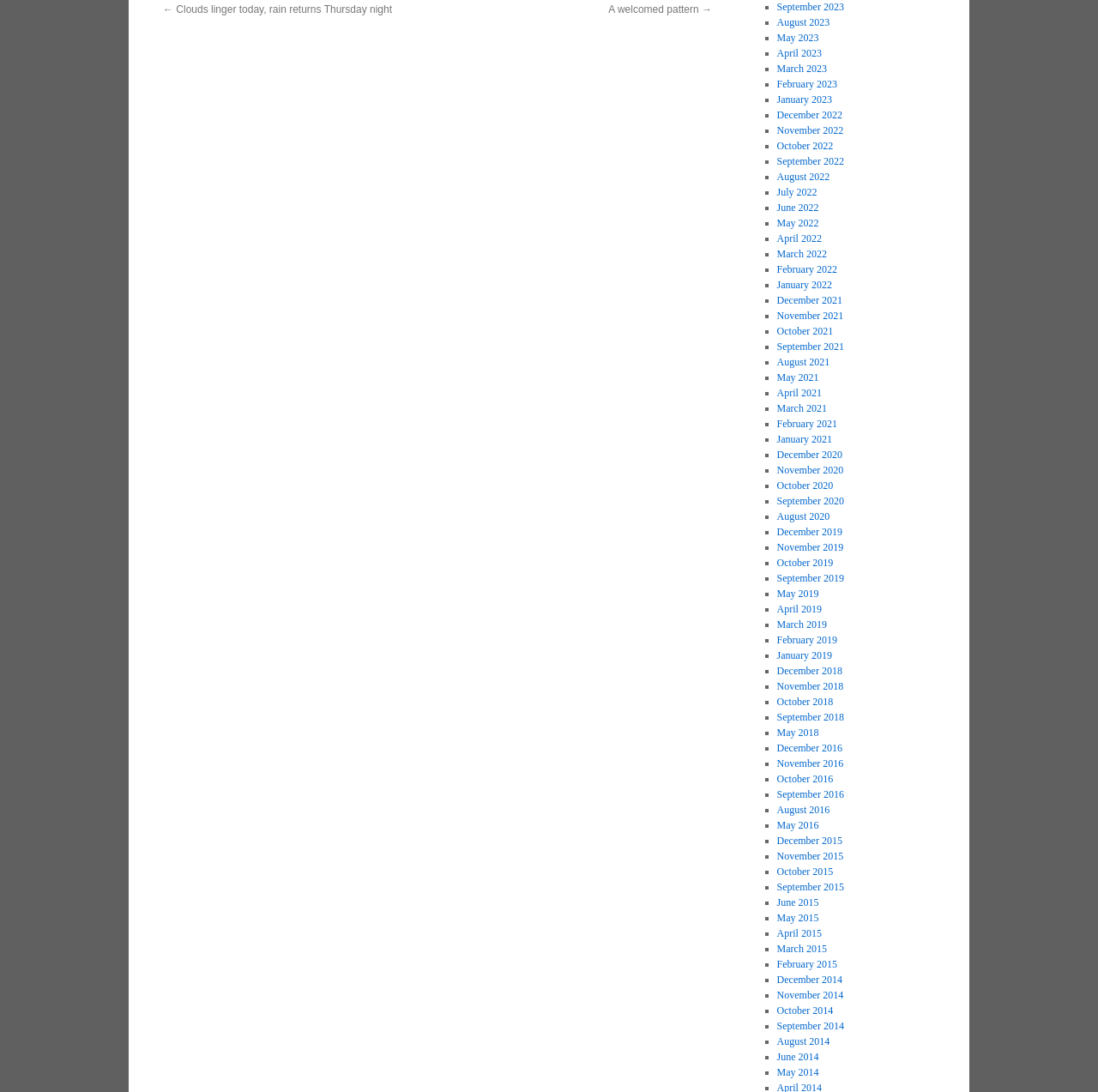Find the bounding box coordinates for the HTML element described as: "November 2019". The coordinates should consist of four float values between 0 and 1, i.e., [left, top, right, bottom].

[0.707, 0.496, 0.768, 0.507]